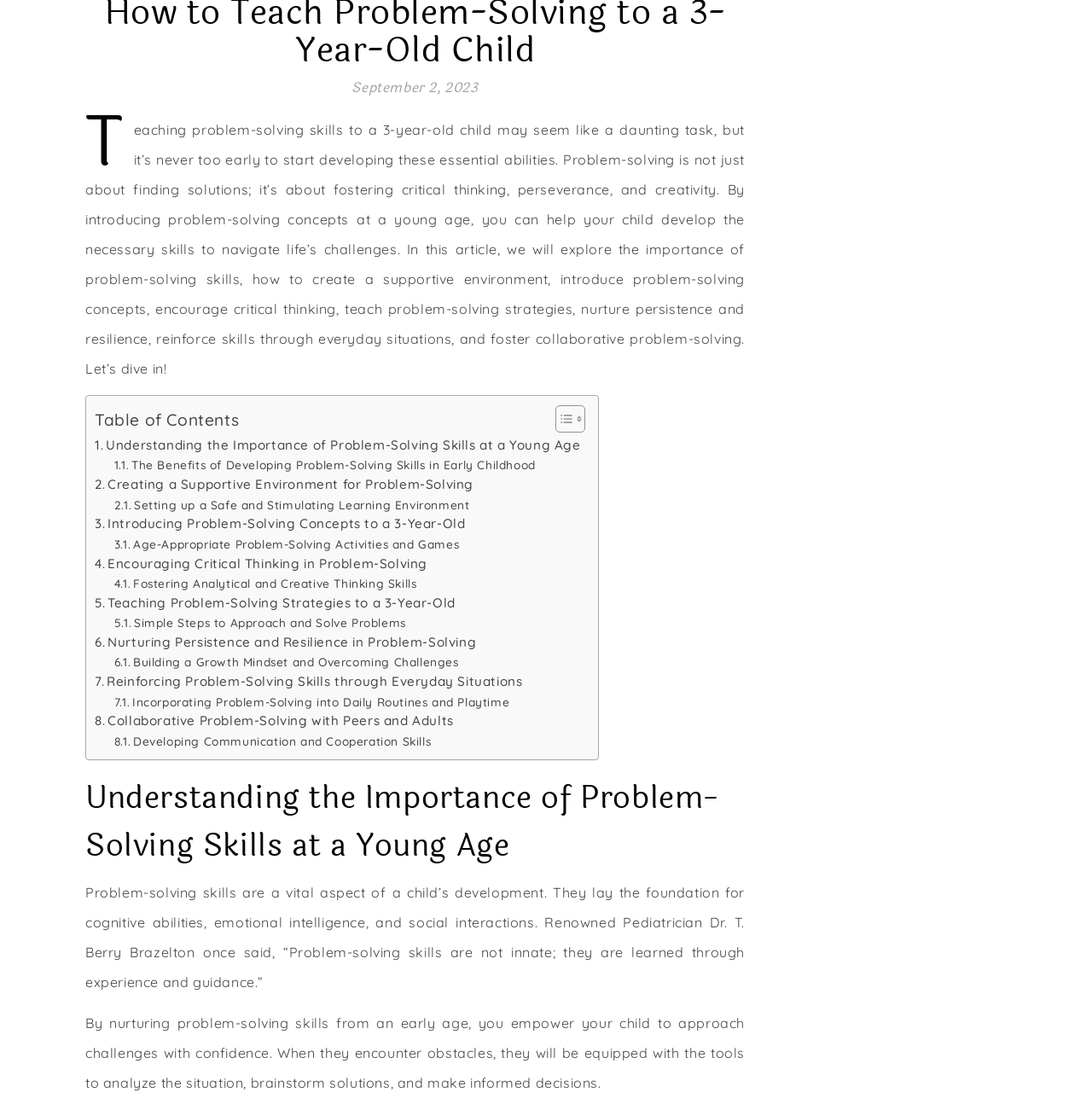Specify the bounding box coordinates of the area to click in order to execute this command: 'Learn about Creating a Supportive Environment for Problem-Solving'. The coordinates should consist of four float numbers ranging from 0 to 1, and should be formatted as [left, top, right, bottom].

[0.087, 0.43, 0.434, 0.449]